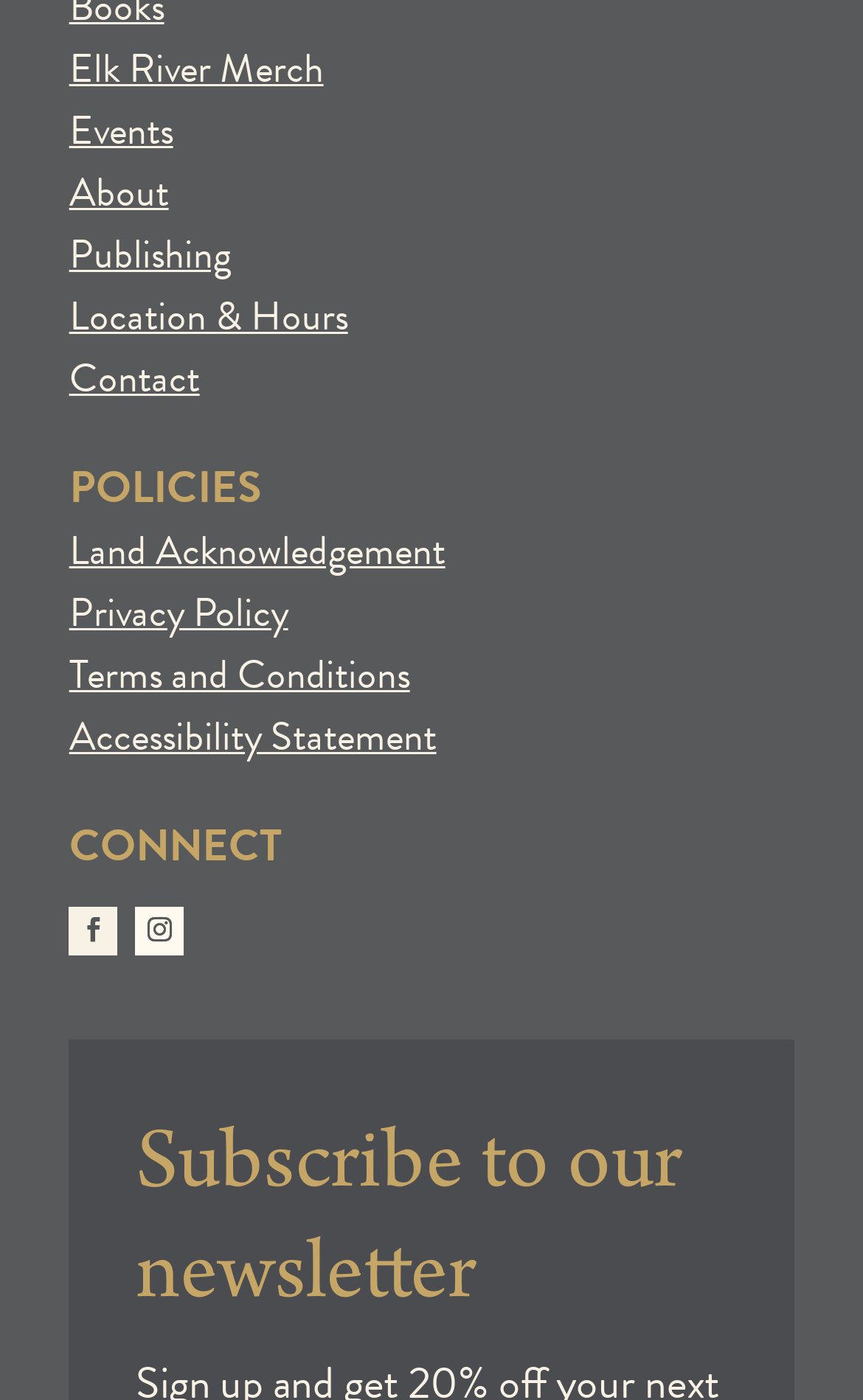Please locate the bounding box coordinates of the element that needs to be clicked to achieve the following instruction: "Read about publishing". The coordinates should be four float numbers between 0 and 1, i.e., [left, top, right, bottom].

[0.08, 0.16, 0.267, 0.203]